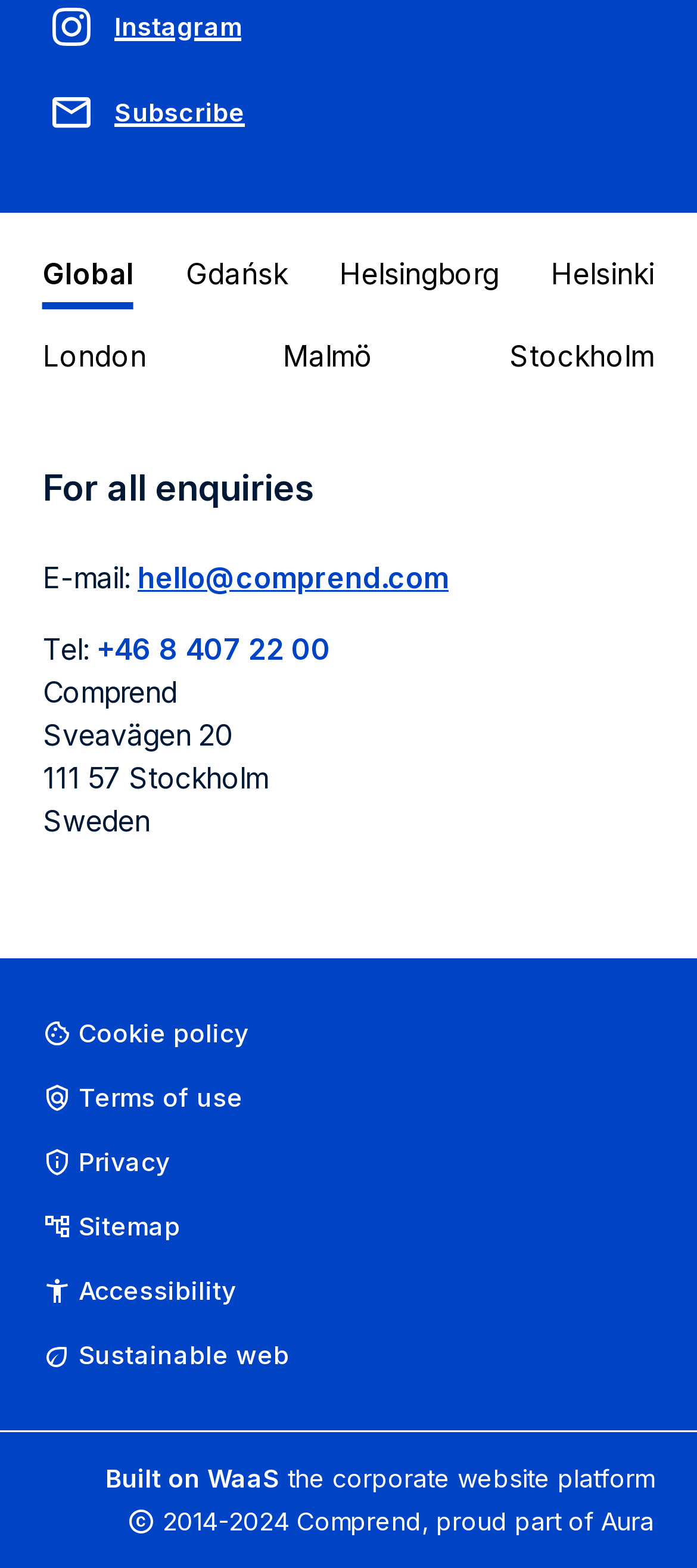What is the phone number of Comprend?
Provide a concise answer using a single word or phrase based on the image.

+46 8 407 22 00